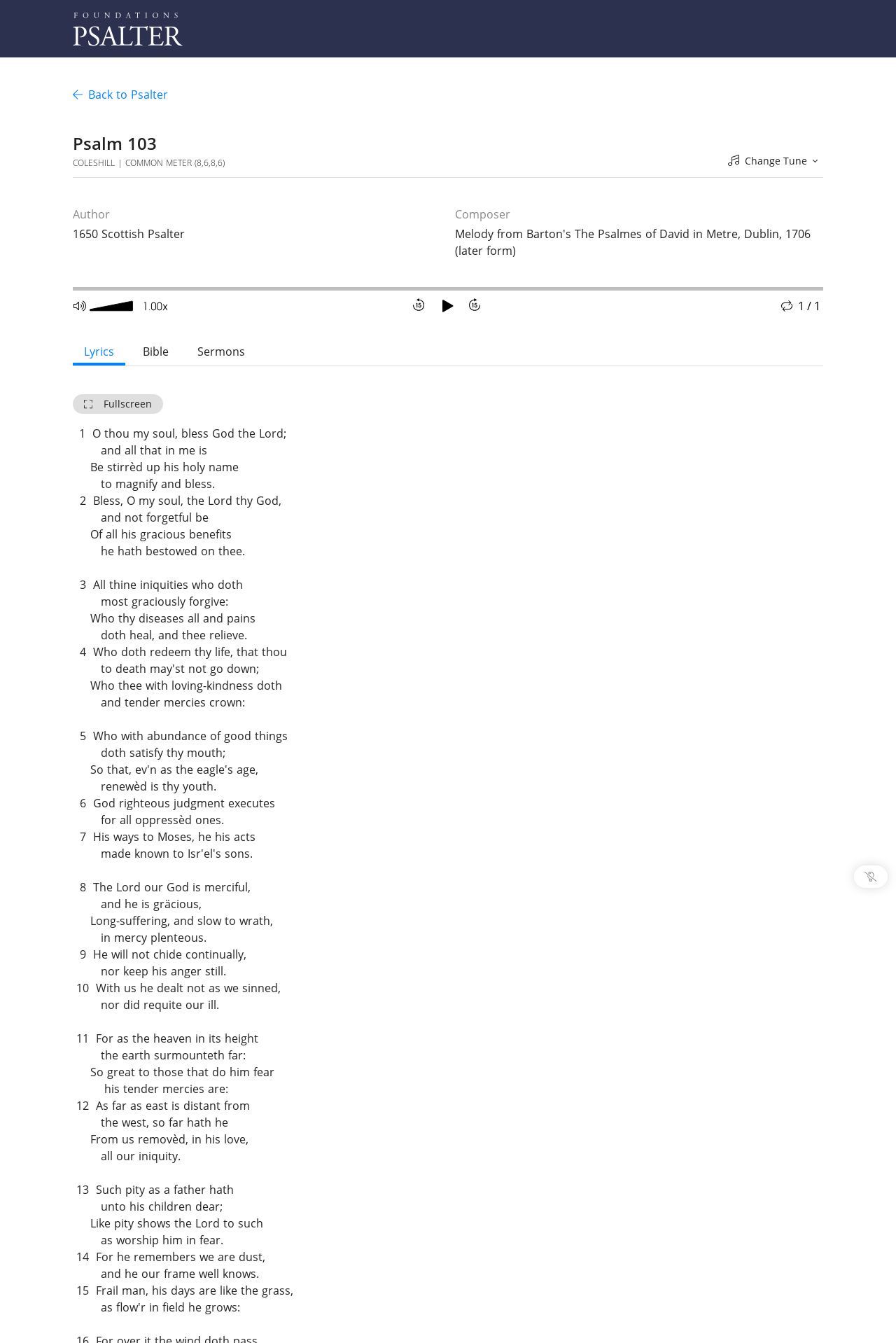Identify the bounding box coordinates of the part that should be clicked to carry out this instruction: "Press the 'Change Tune' button".

[0.831, 0.115, 0.919, 0.125]